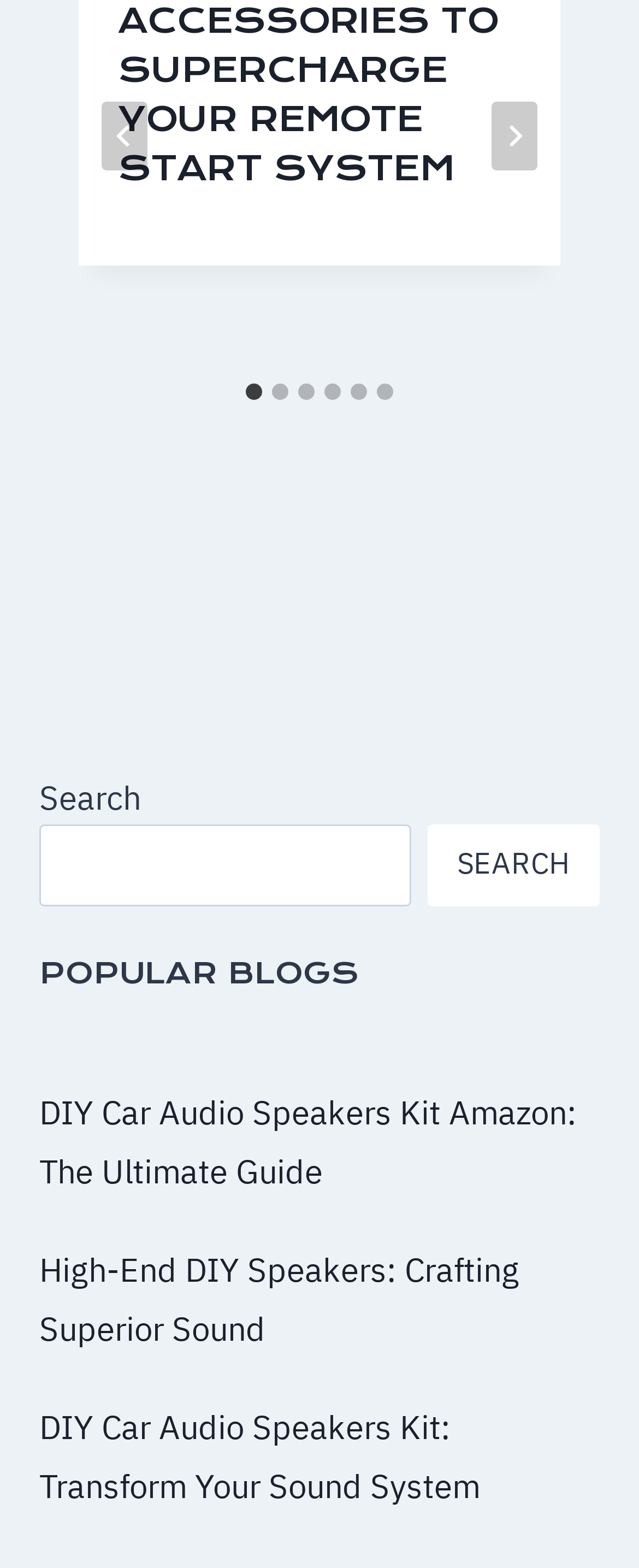Using the description: "aria-label="Go to slide 6"", identify the bounding box of the corresponding UI element in the screenshot.

[0.59, 0.244, 0.615, 0.255]